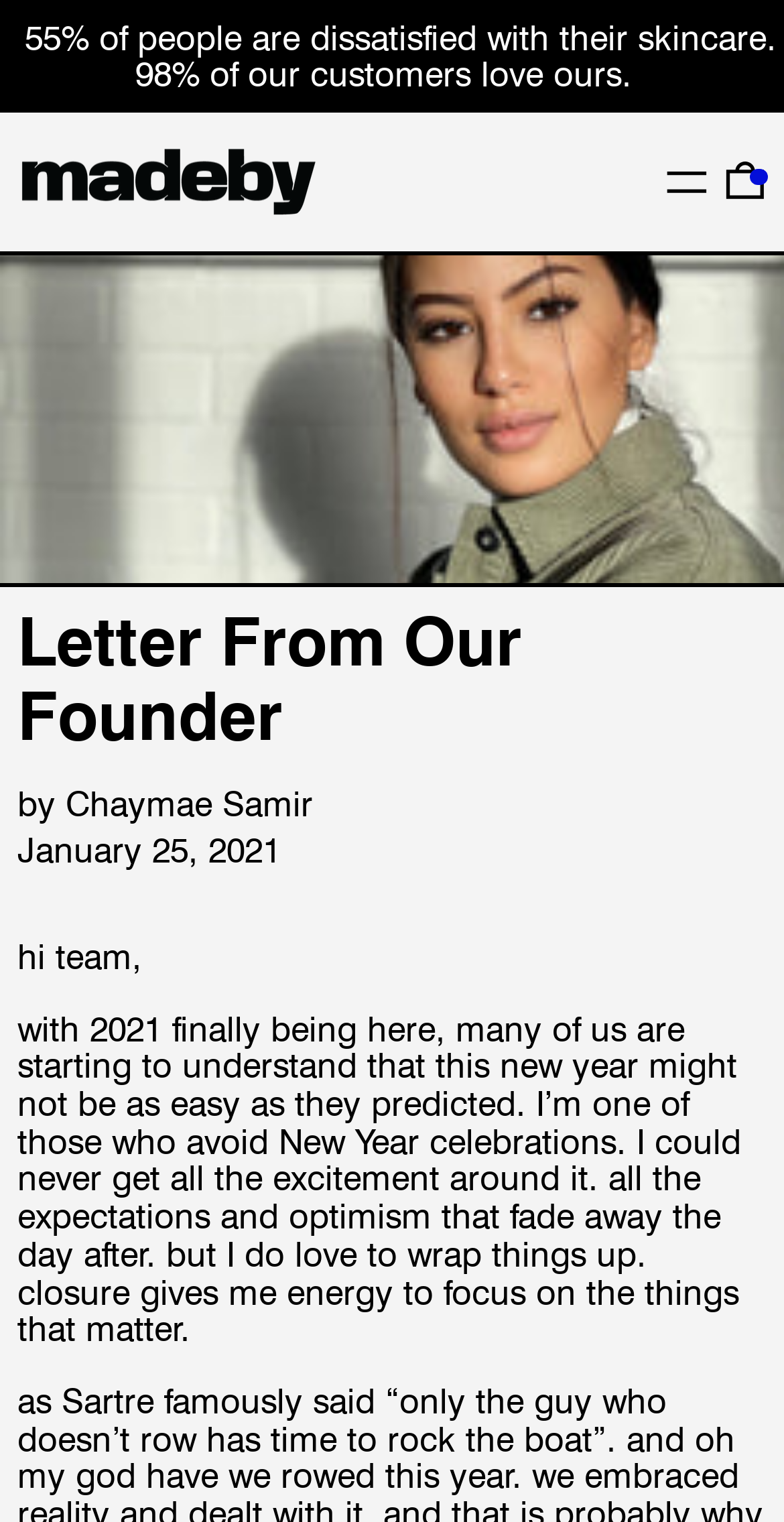Explain in detail what is displayed on the webpage.

The webpage appears to be a personal blog or letter from the founder of MADEBY, Chaymae Samir. At the top of the page, there is a complementary section that spans the entire width of the page. Below this section, there is a link that reads "55% of people are dissatisfied with their skincare. 98% of our customers love ours." This link is positioned near the top-left corner of the page.

To the right of this link, there is a "skip to content" link. Above this link, there is a header section that contains the MADEBY logo, which is an image, and a link to the website's main page. Next to the logo, there is a menu button.

Below the header section, there is a heading that reads "Letter From Our Founder" followed by the author's name, Chaymae Samir, and the date "January 25, 2021". The main content of the page is a personal letter from the founder, which starts with "hi team," and continues with a reflection on the new year and the author's personal feelings about it. The text is positioned in the top-left corner of the page and spans about two-thirds of the page's width.